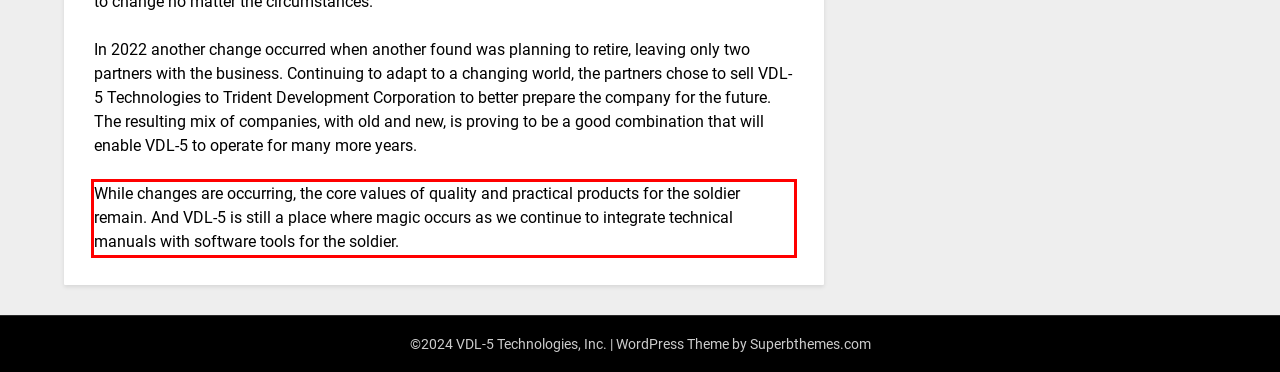Your task is to recognize and extract the text content from the UI element enclosed in the red bounding box on the webpage screenshot.

While changes are occurring, the core values of quality and practical products for the soldier remain. And VDL-5 is still a place where magic occurs as we continue to integrate technical manuals with software tools for the soldier.